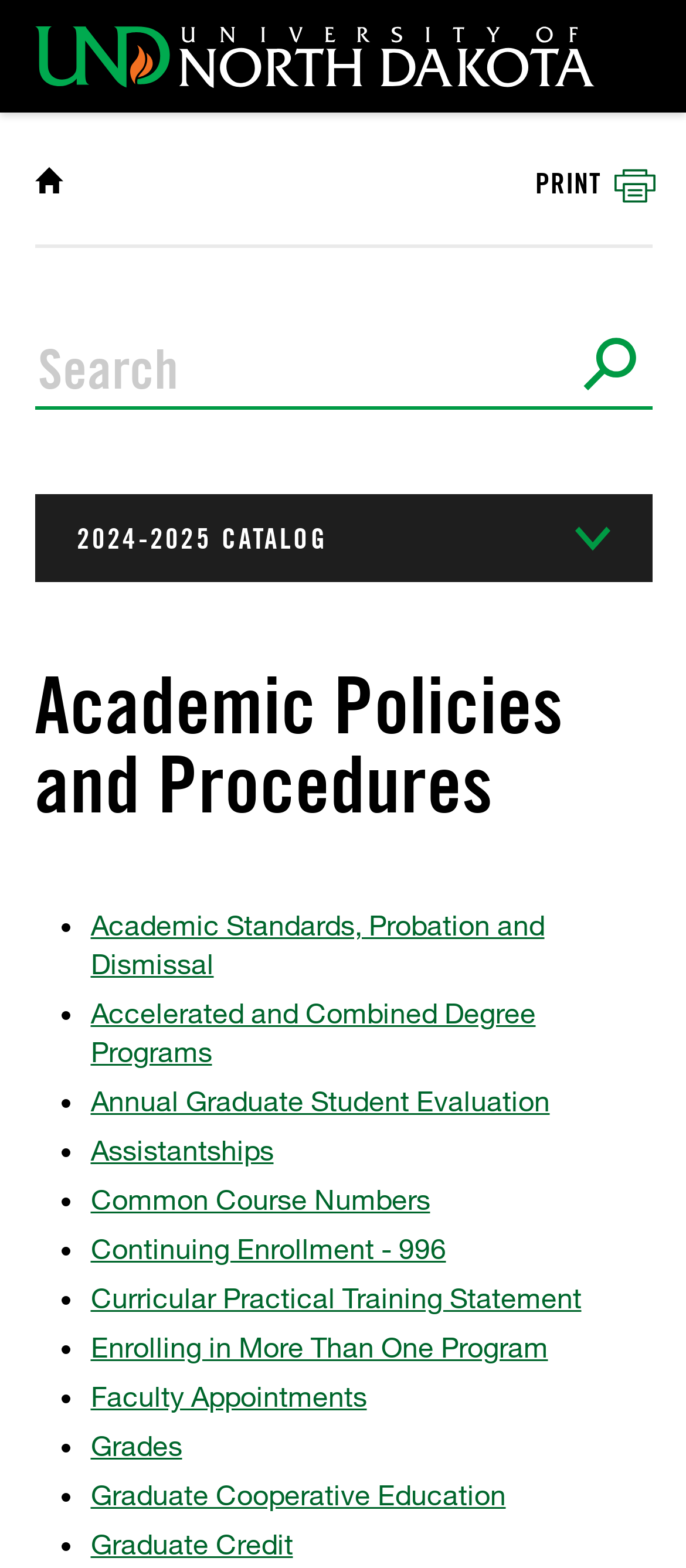Pinpoint the bounding box coordinates for the area that should be clicked to perform the following instruction: "Click Back to top".

[0.81, 0.662, 0.959, 0.727]